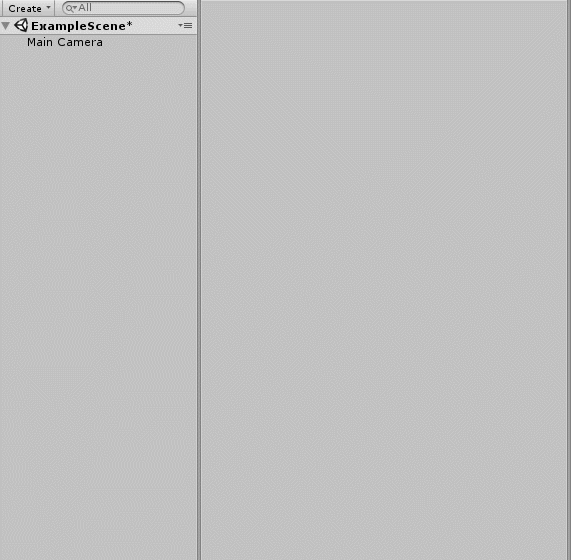What is listed on the left side of the interface?
Using the details from the image, give an elaborate explanation to answer the question.

The 'Main Camera' is listed on the left side of the interface, indicating that it is a crucial element for viewing the game environment and a fundamental component in the game development process.